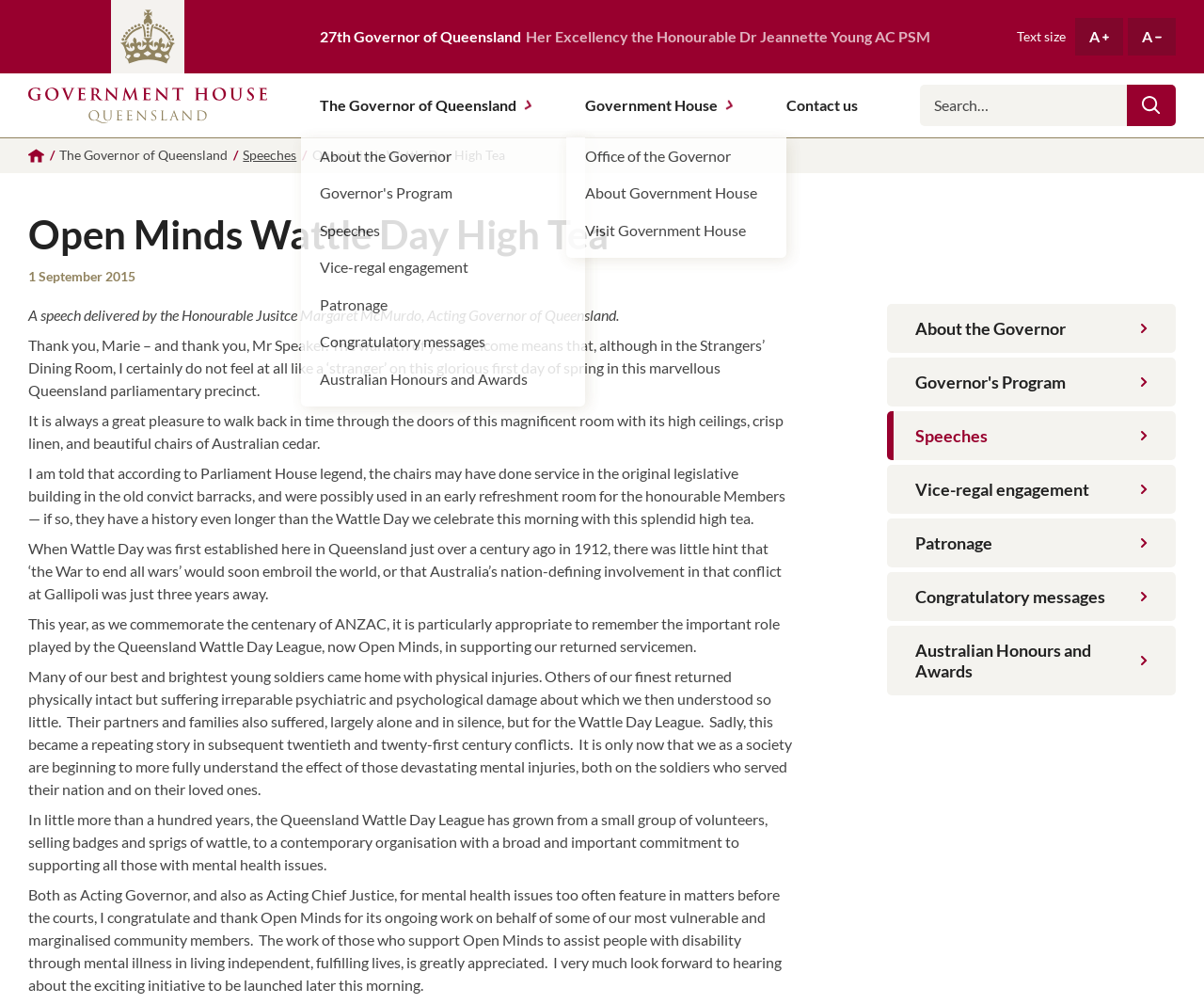What is the date of the speech?
Refer to the image and provide a detailed answer to the question.

I found the answer by looking at the time element which contains the date '1 September 2015', indicating that the speech was delivered on this date.